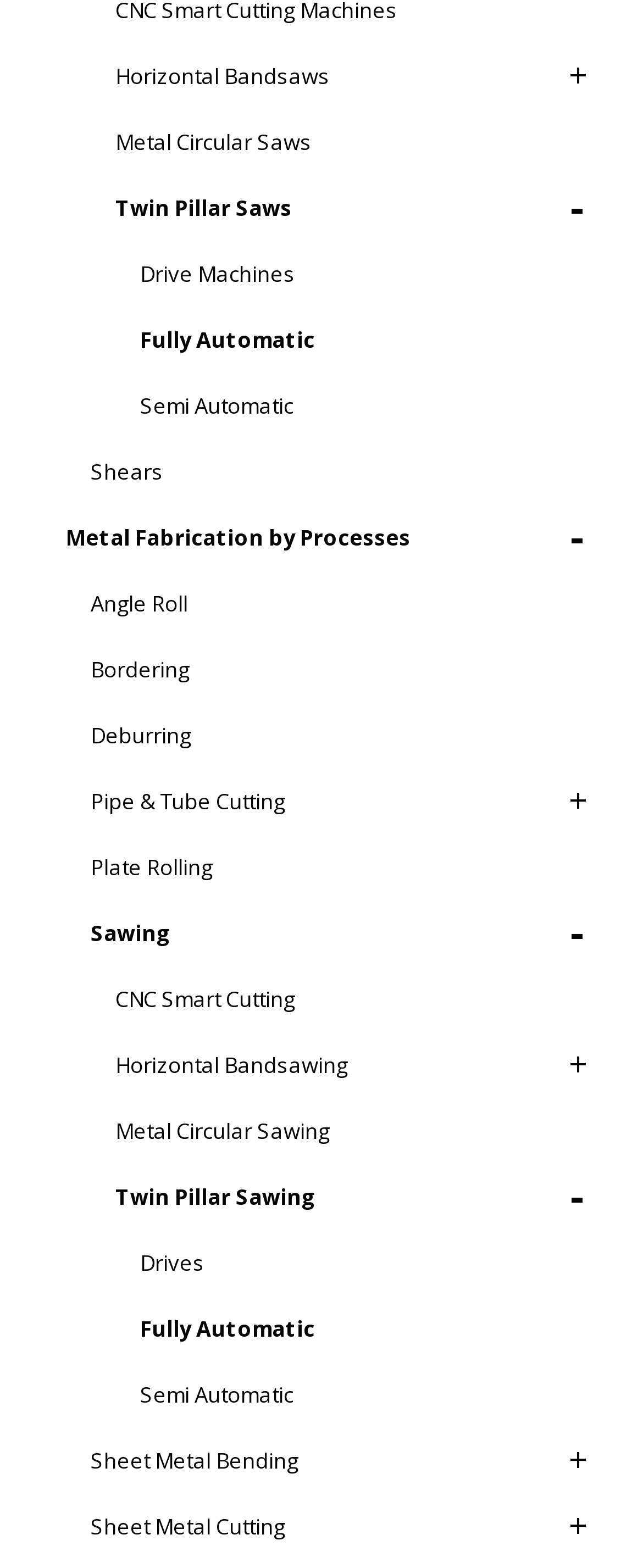Please find the bounding box coordinates in the format (top-left x, top-left y, bottom-right x, bottom-right y) for the given element description. Ensure the coordinates are floating point numbers between 0 and 1. Description: Drives

[0.167, 0.784, 0.949, 0.826]